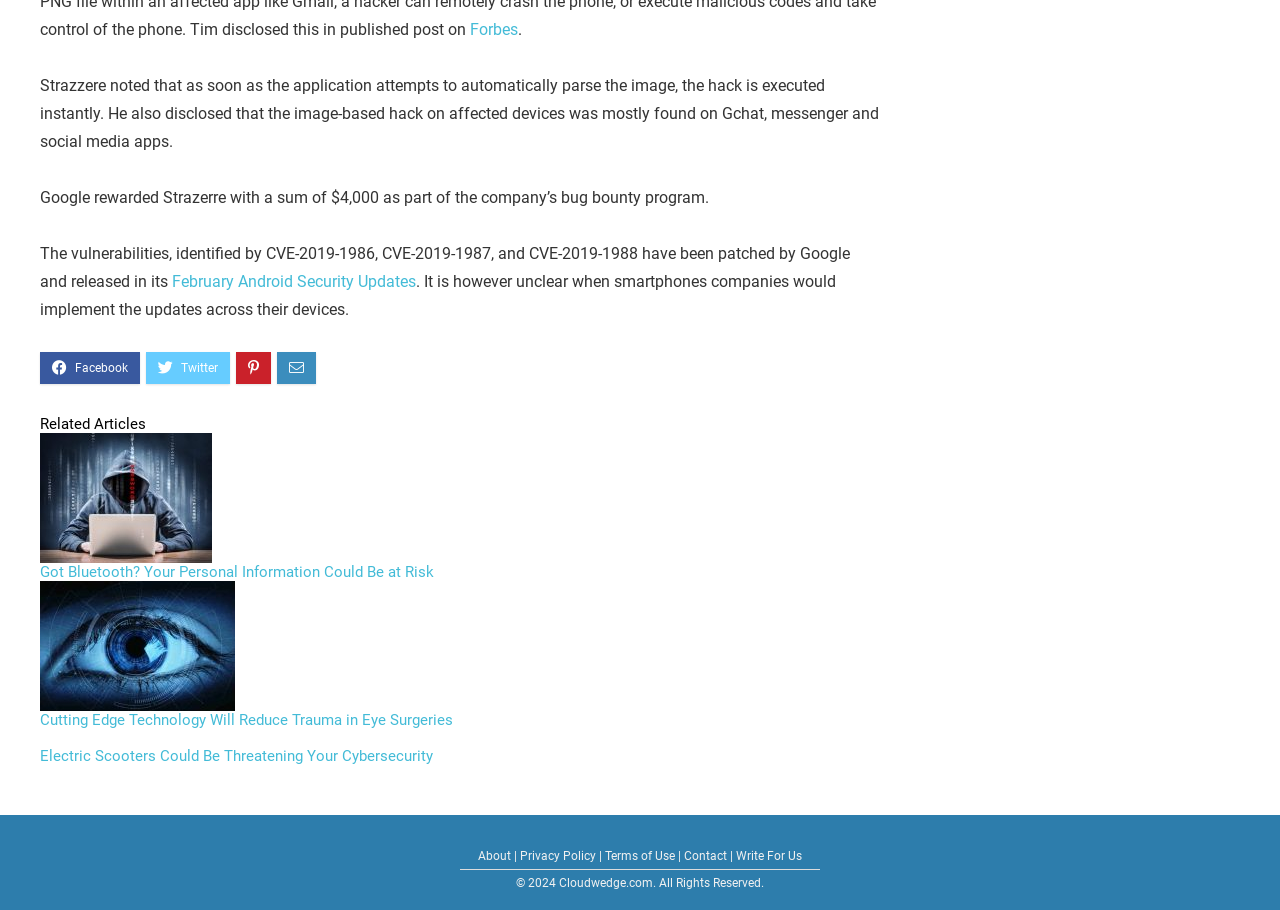Using the details from the image, please elaborate on the following question: What is the topic of the article?

The topic of the article can be inferred from the text content of the webpage, specifically the sentences 'Google rewarded Strazerre with a sum of $4,000 as part of the company’s bug bounty program.' and 'The vulnerabilities, identified by CVE-2019-1986, CVE-2019-1987, and CVE-2019-1988 have been patched by Google and released in its'.